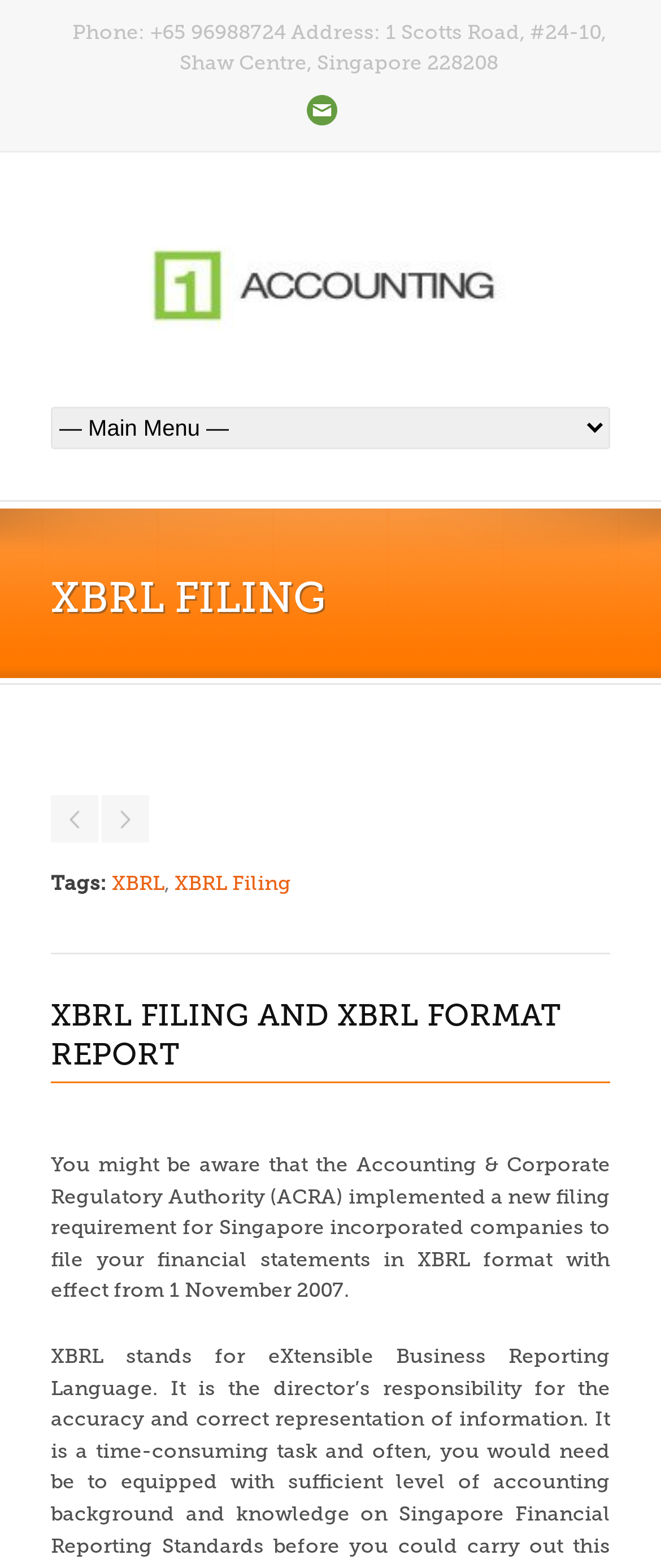Answer the following in one word or a short phrase: 
What is the format of the financial statements?

XBRL format